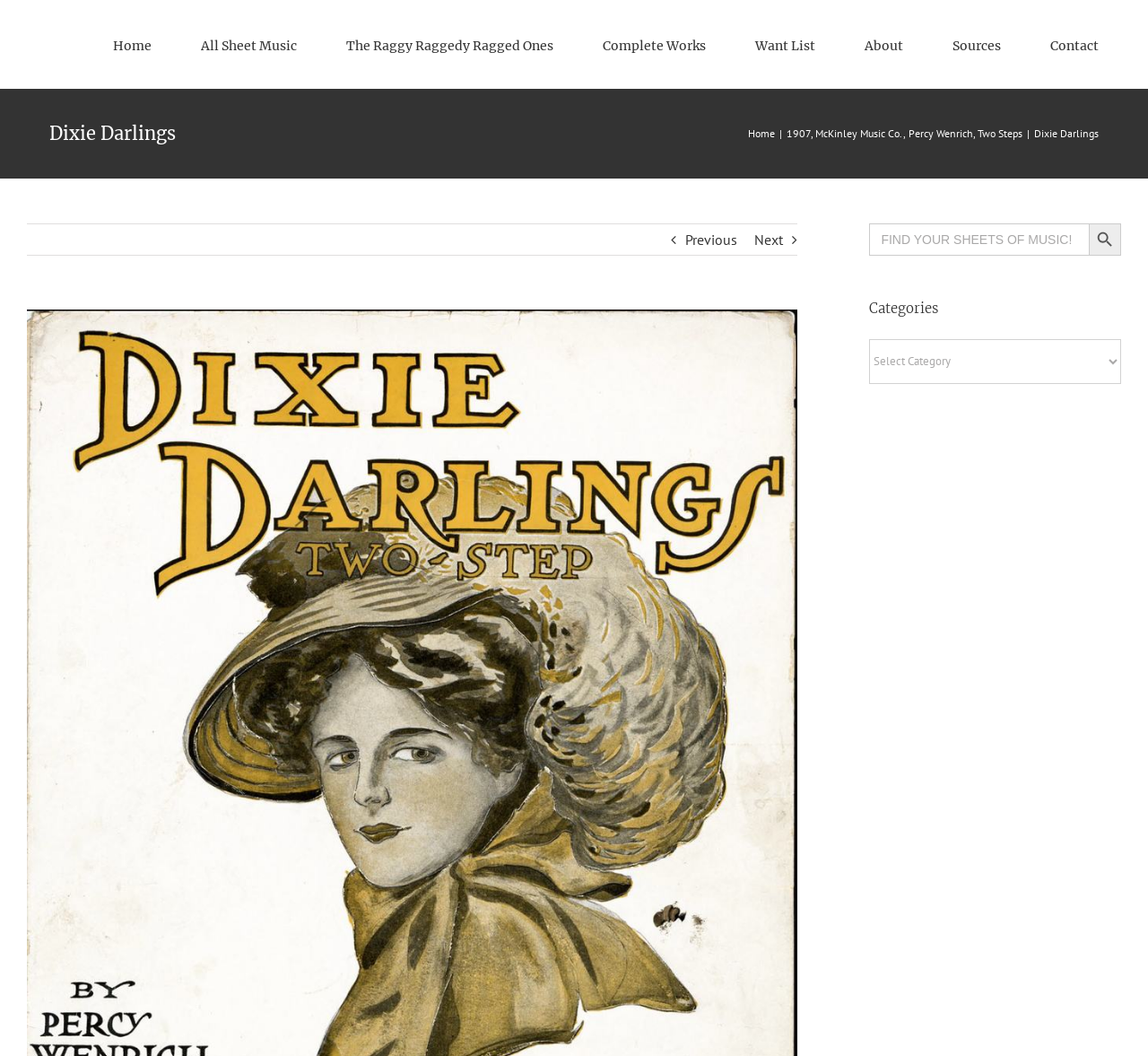Provide the bounding box coordinates of the section that needs to be clicked to accomplish the following instruction: "Select a category."

[0.757, 0.321, 0.977, 0.364]